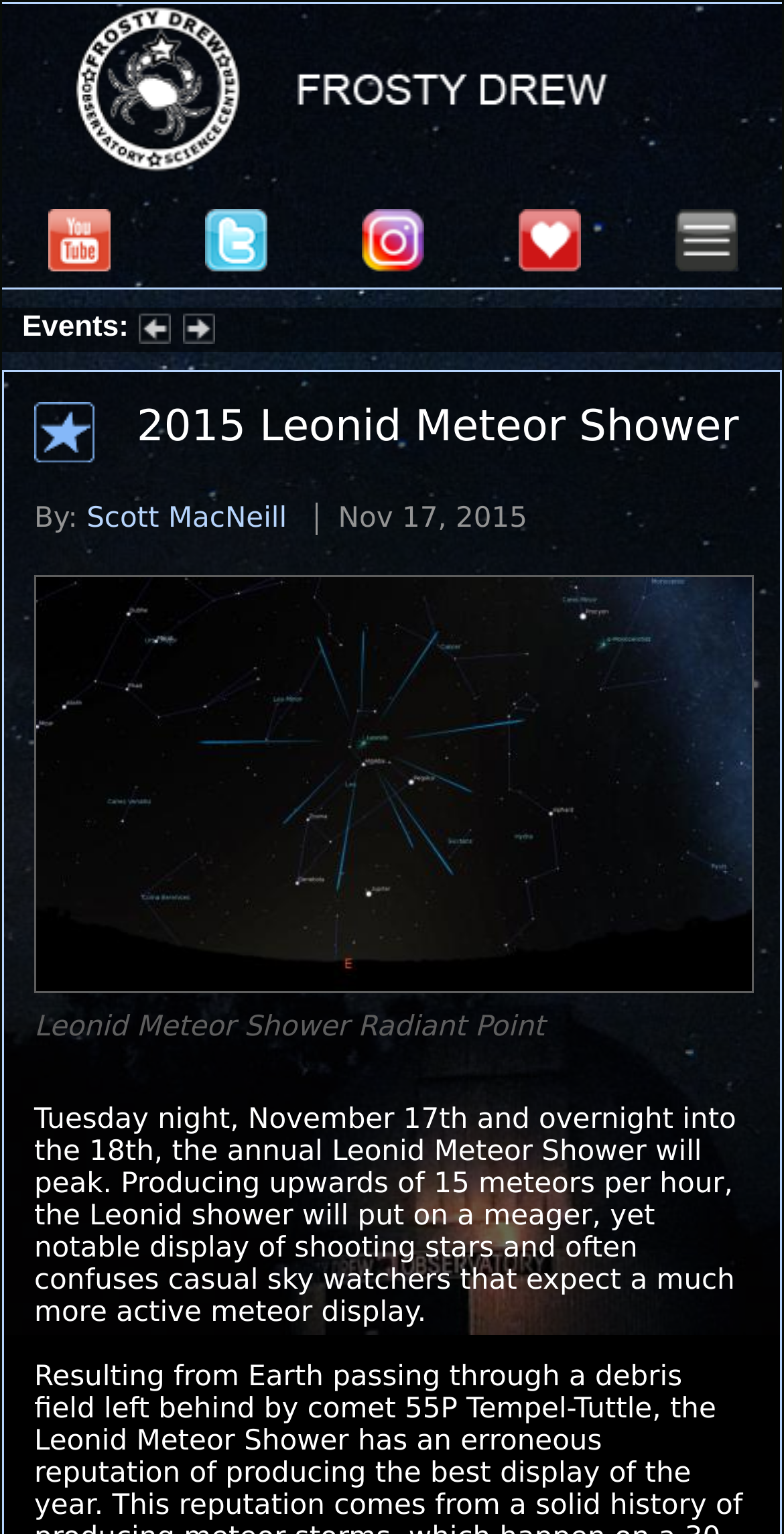Offer an extensive depiction of the webpage and its key elements.

The webpage is about the 2015 Leonid Meteor Shower, with a focus on the event's details and information. At the top, there are five social media icons, including Youtube, X, Instagram, Donate, and an empty icon, aligned horizontally and centered. Below these icons, there is a horizontal navigation bar with a heading that spans the entire width of the page.

On the left side of the page, there is a section labeled "Events" with links to "Previous Event" and "Next Event" accompanied by small images. Below this section, there is a link to a specific event, "Summer Stargazing Nights : Friday, Jun 21, 2024".

The main content of the page is divided into two sections. The first section has a heading "2015 Leonid Meteor Shower" and provides information about the author, Scott MacNeill, and the publication date, November 17, 2015. The second section has a link to "Leonid Meteor Shower Radiant Point" accompanied by an image, and a paragraph of text that describes the Leonid Meteor Shower, including its peak time, meteor rate, and display characteristics.

Overall, the webpage has a simple and organized layout, with clear headings and concise text, making it easy to navigate and find information about the 2015 Leonid Meteor Shower.